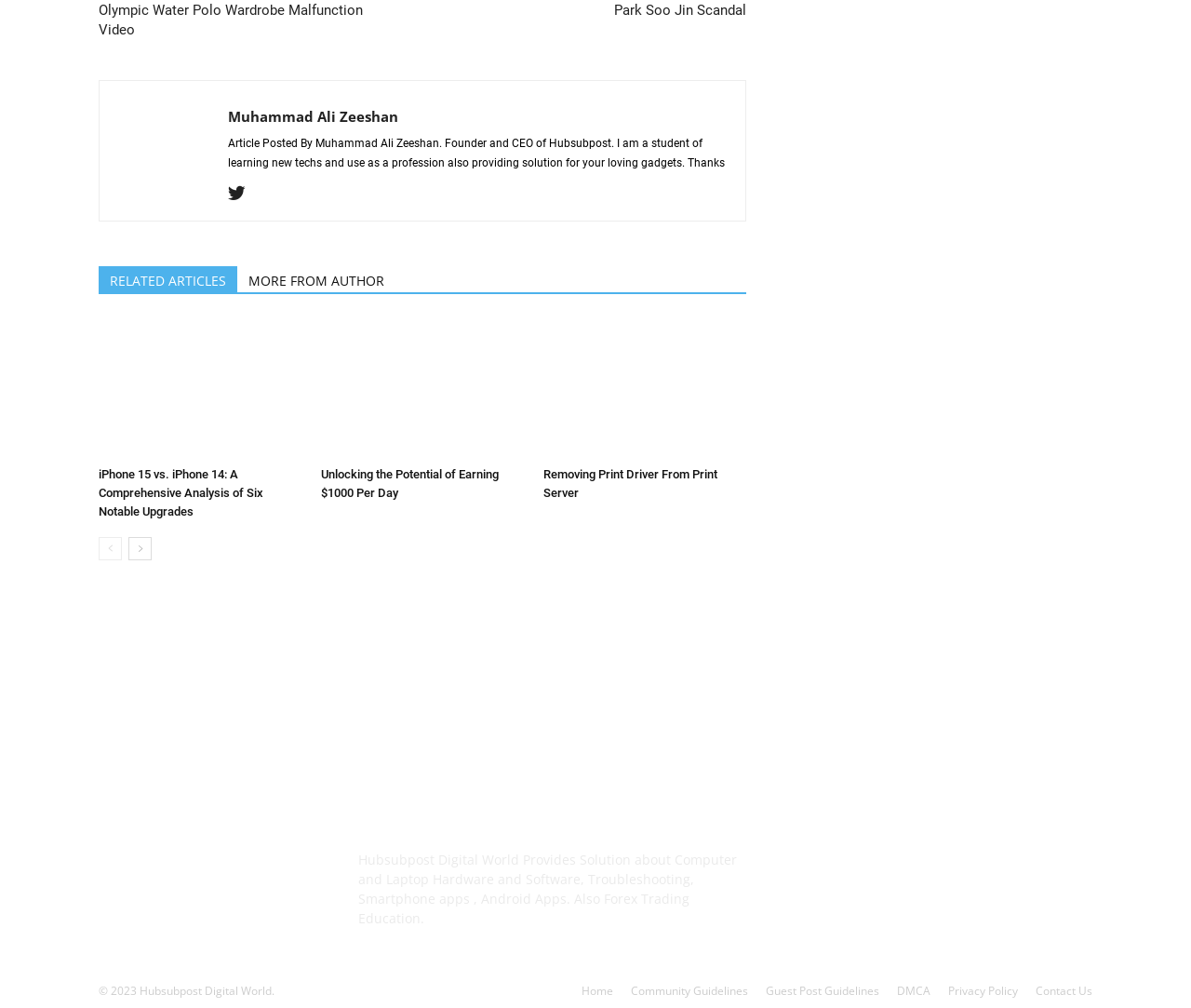What is the name of the website?
Please give a detailed and thorough answer to the question, covering all relevant points.

The name of the website is mentioned in the static text element 'ABOUT US' and its corresponding description 'Hubsubpost Digital World Provides Solution about Computer and Laptop Hardware and Software, Troubleshooting, Smartphone apps, Android Apps. Also Forex Trading Education.'.